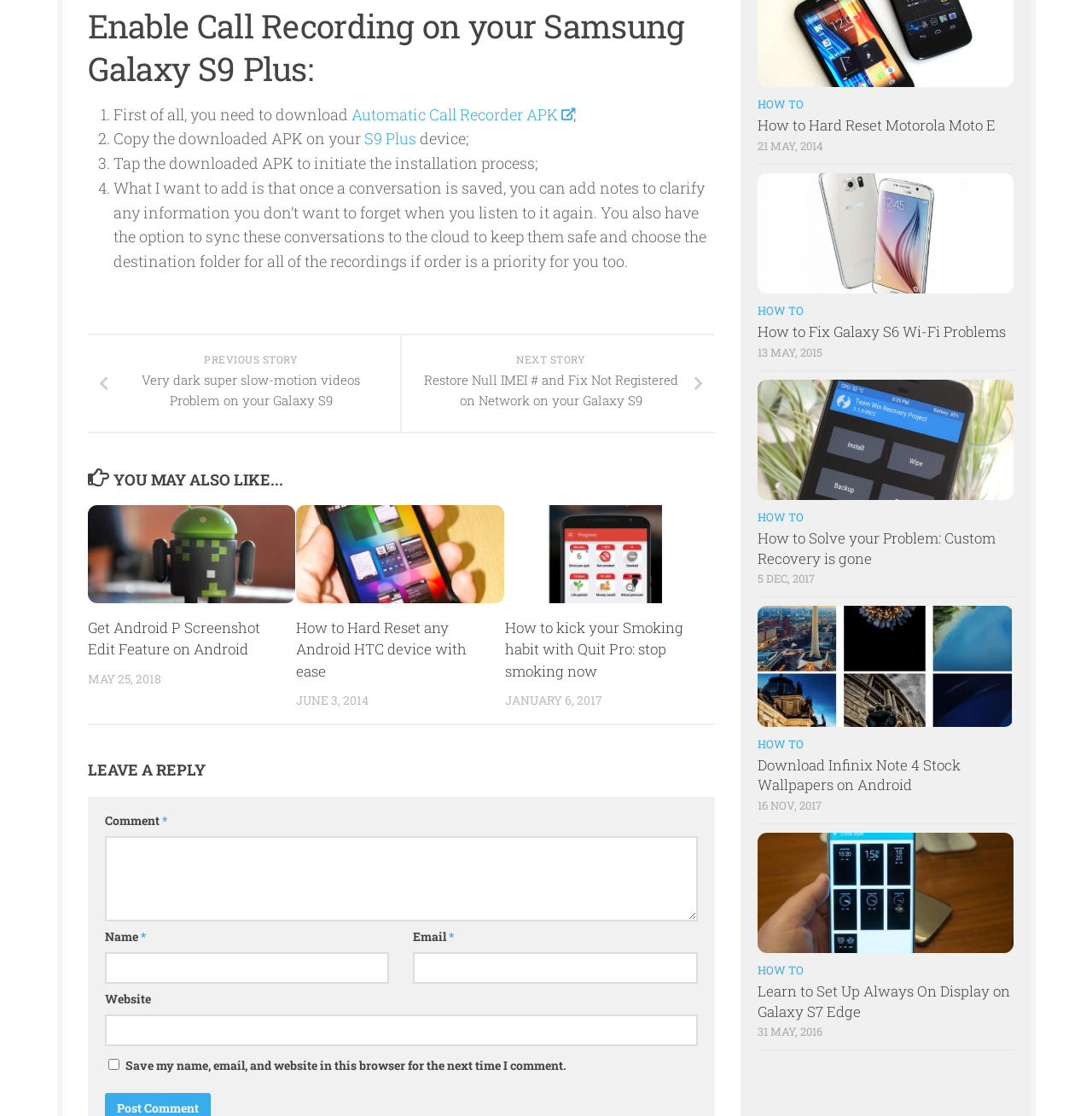Please specify the bounding box coordinates in the format (top-left x, top-left y, bottom-right x, bottom-right y), with values ranging from 0 to 1. Identify the bounding box for the UI component described as follows: parent_node: Comment * name="comment"

[0.096, 0.749, 0.639, 0.825]